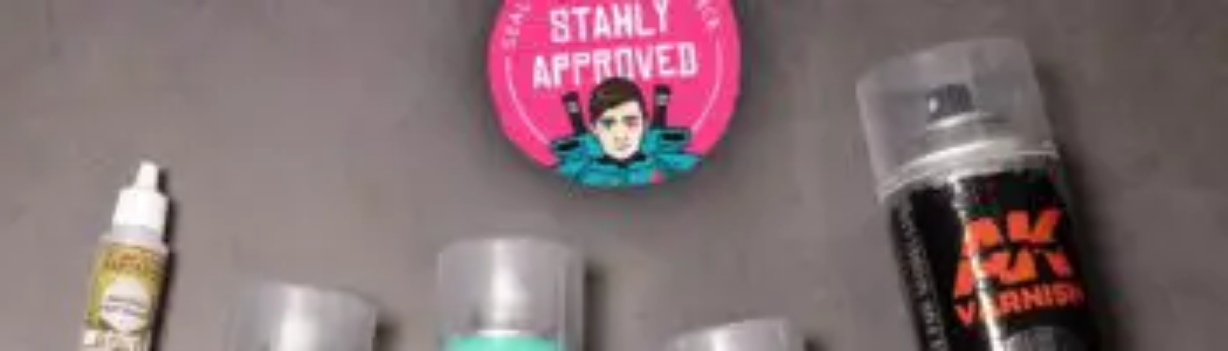Answer briefly with one word or phrase:
What type of products are showcased in the image?

varnishes